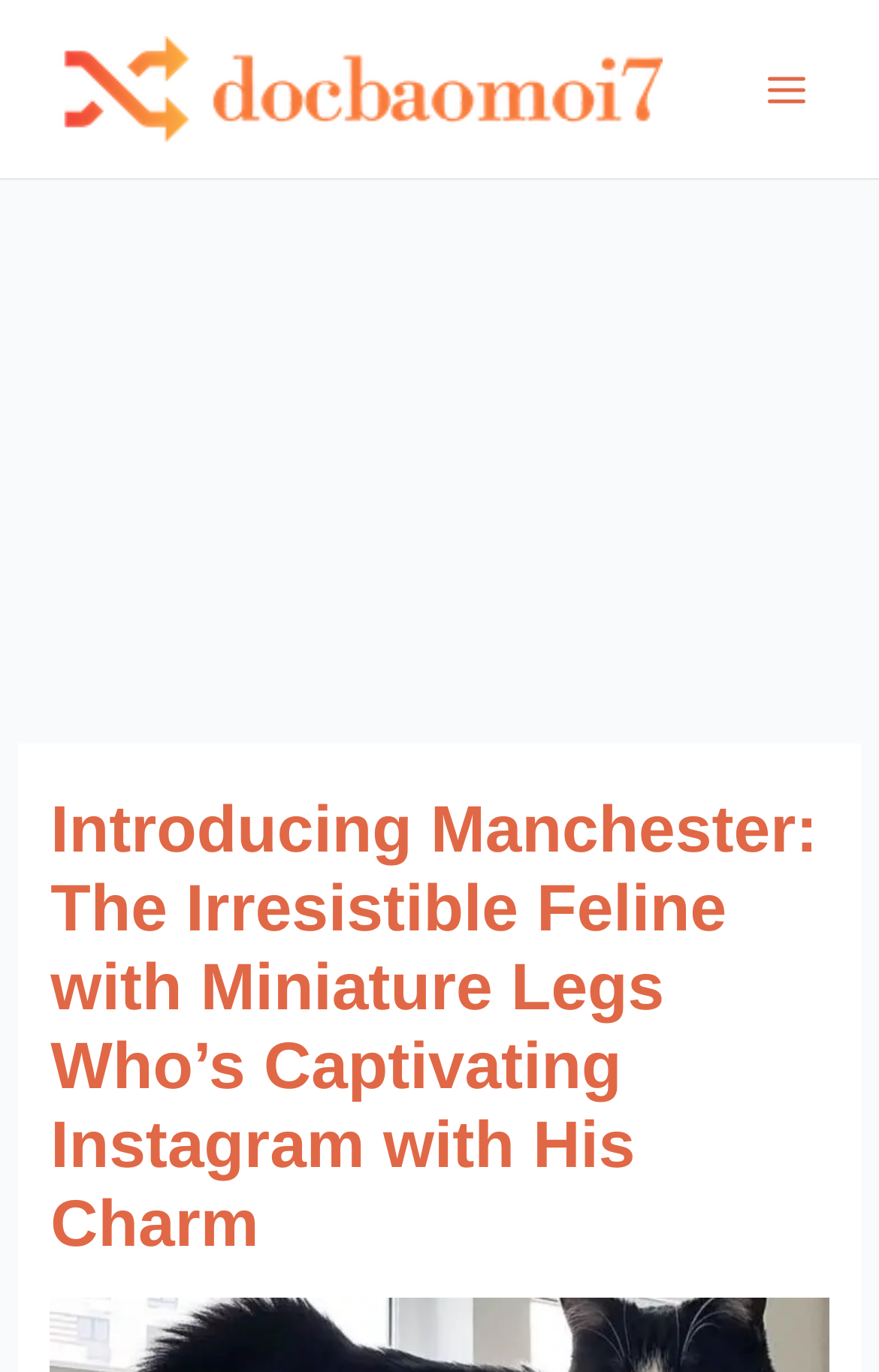Please determine the bounding box coordinates for the element with the description: "Main Menu".

[0.841, 0.03, 0.949, 0.099]